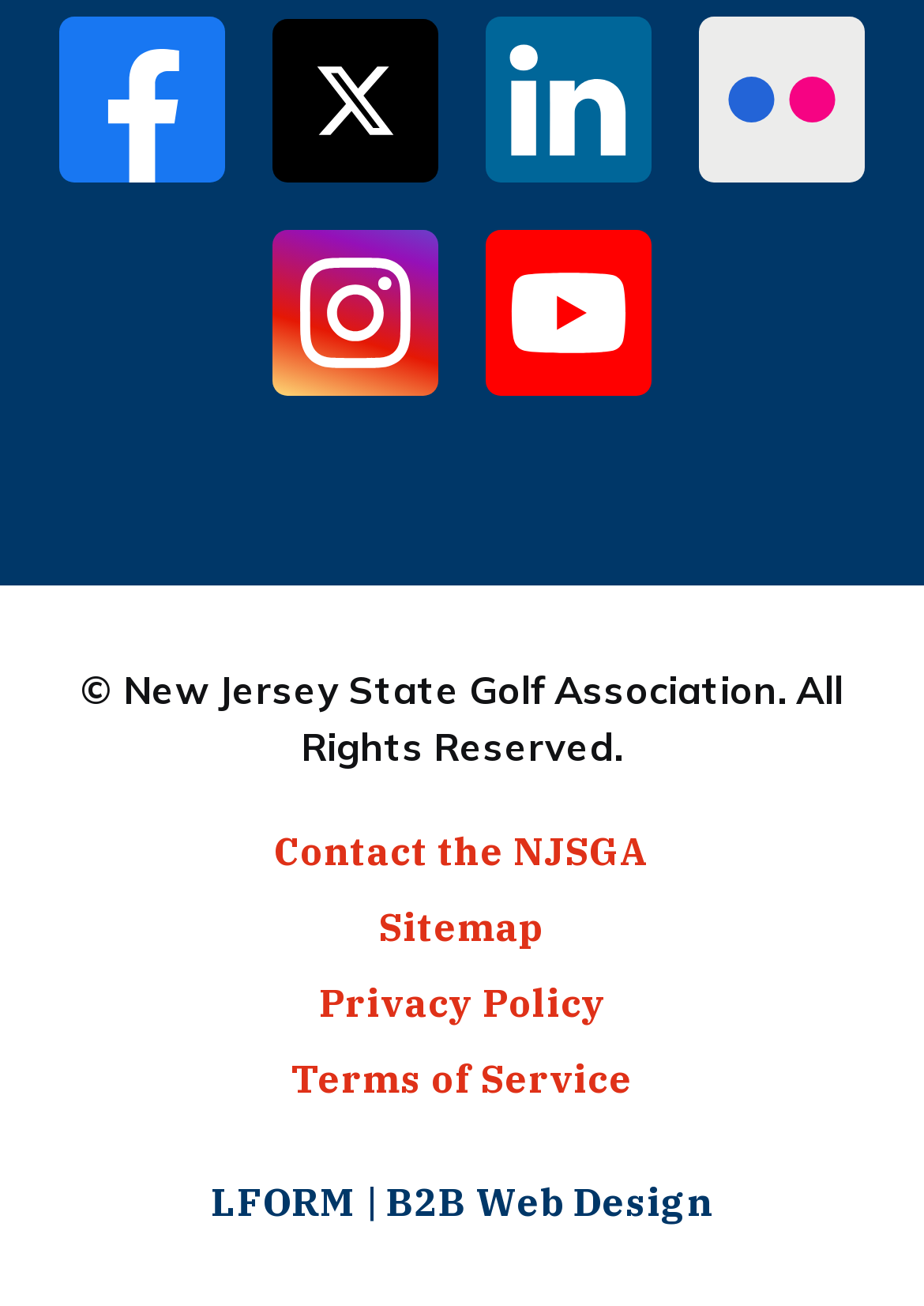How many links are available at the bottom of the page?
Based on the image, answer the question with as much detail as possible.

I examined the bottom section of the webpage and found 5 links, which are 'Contact the NJSGA', 'Sitemap', 'Privacy Policy', 'Terms of Service', and 'LFORM | B2B Web Design'.